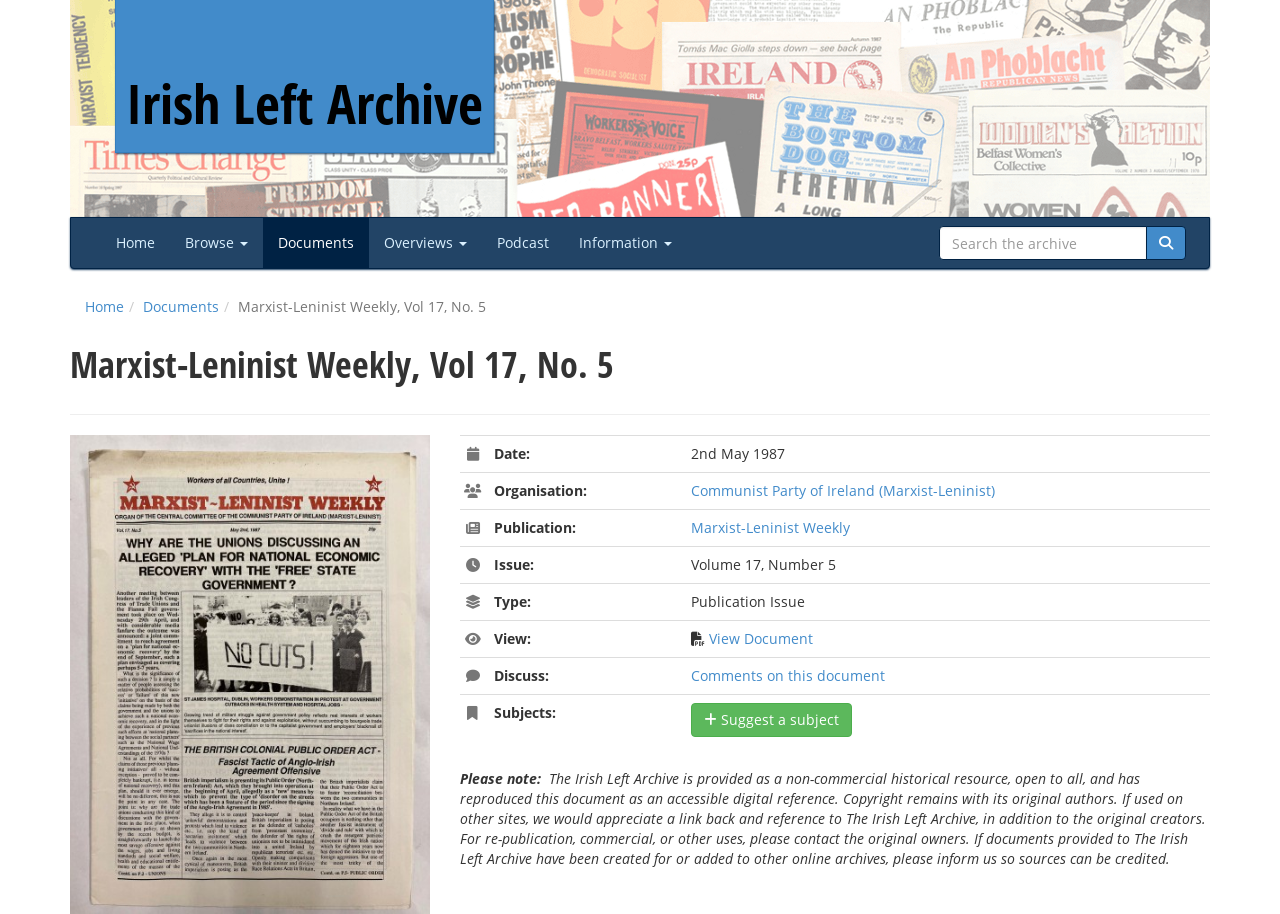Can you locate the main headline on this webpage and provide its text content?

Marxist-Leninist Weekly, Vol 17, No. 5